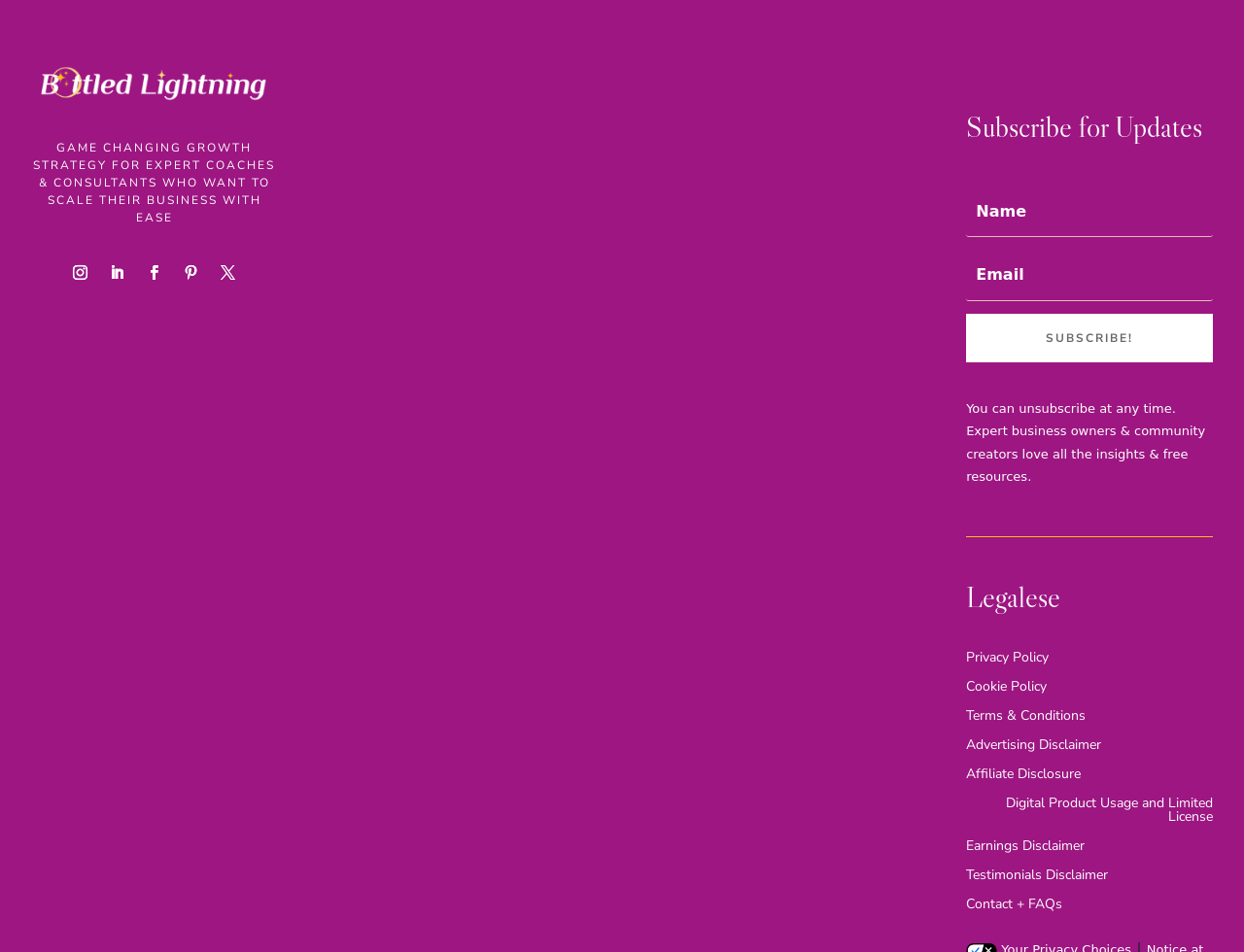What is the likely audience of the webpage?
Refer to the image and offer an in-depth and detailed answer to the question.

The main heading on the webpage specifically addresses 'EXPERT COACHES & CONSULTANTS WHO WANT TO SCALE THEIR BUSINESS WITH EASE', which suggests that the likely audience of the webpage is expert coaches and consultants who are looking to grow their business.